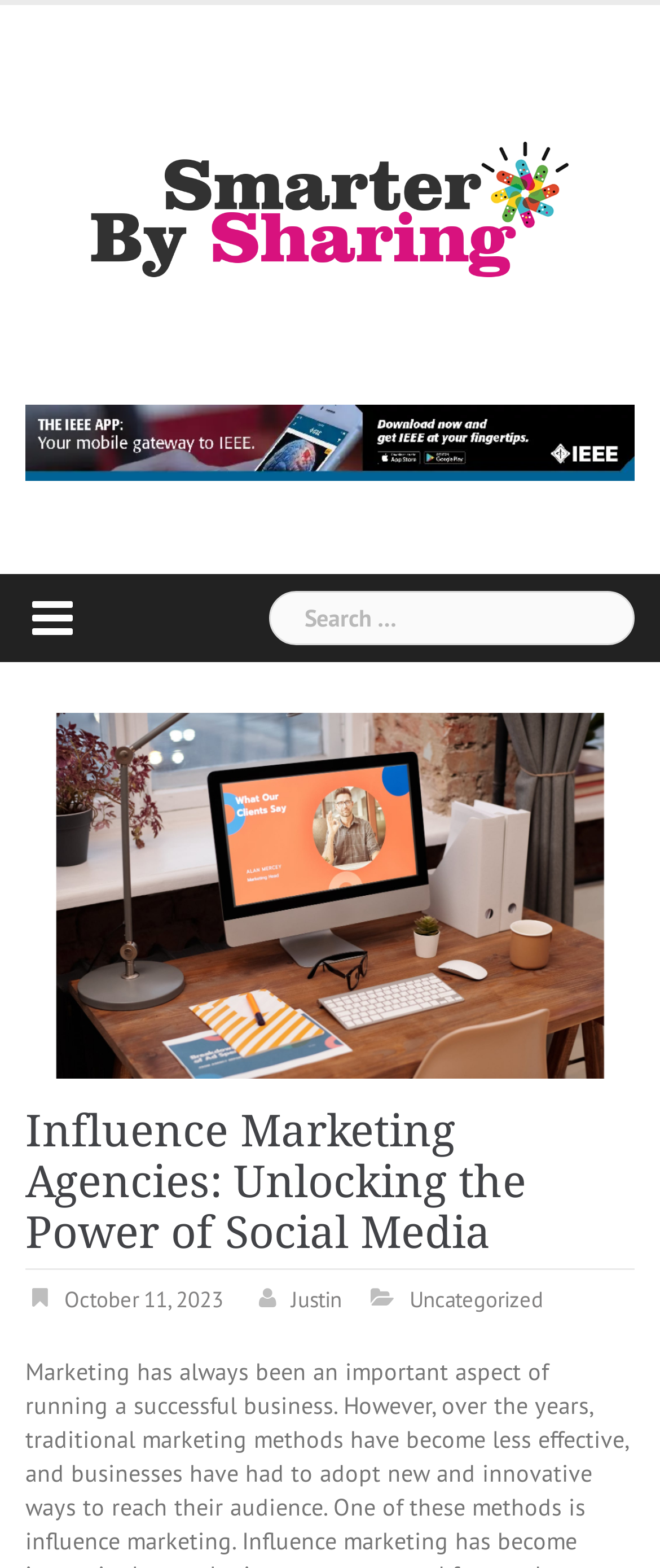What is the date of the latest article?
Answer briefly with a single word or phrase based on the image.

October 11, 2023